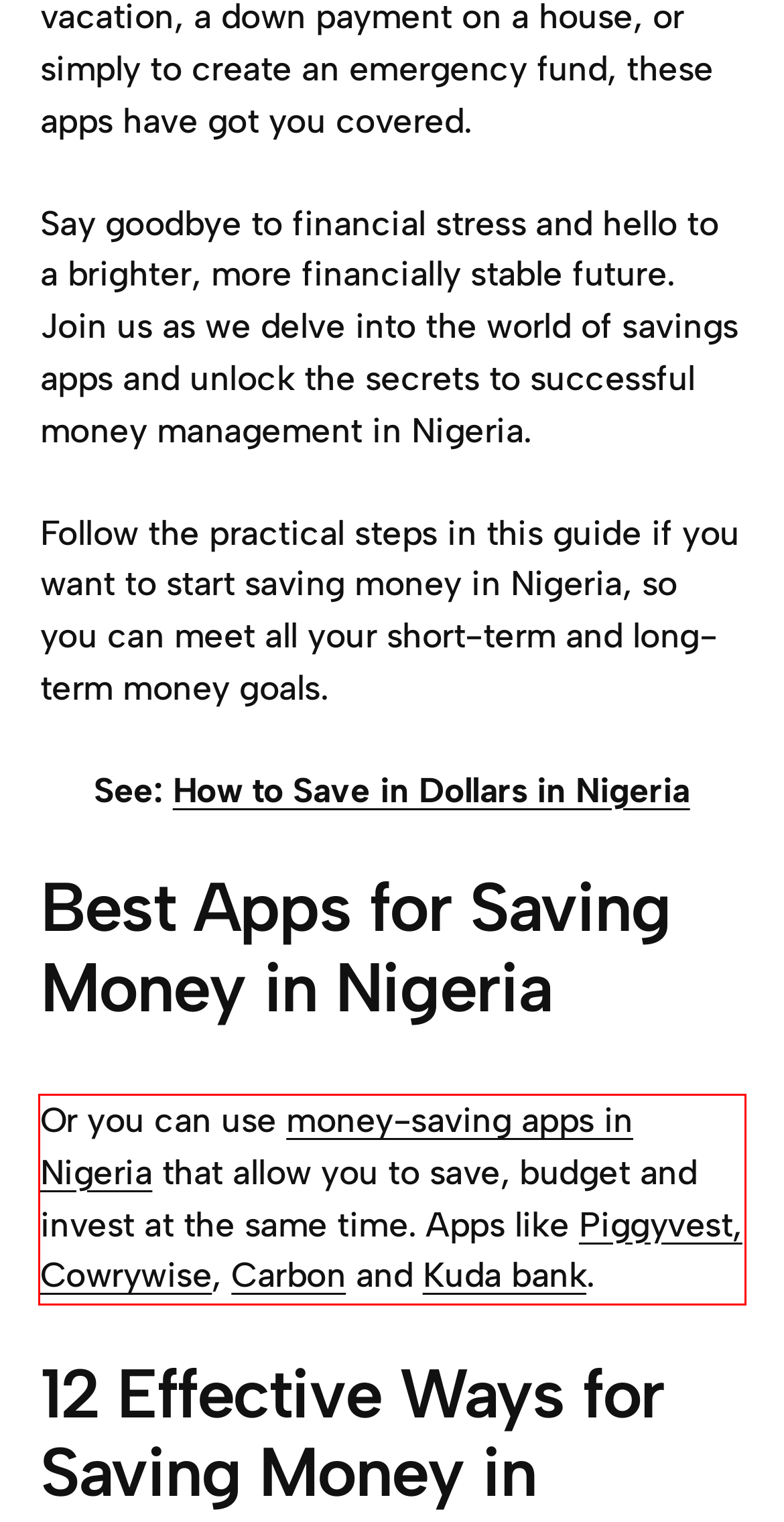Please identify the text within the red rectangular bounding box in the provided webpage screenshot.

Or you can use money-saving apps in Nigeria that allow you to save, budget and invest at the same time. Apps like Piggyvest, Cowrywise, Carbon and Kuda bank.